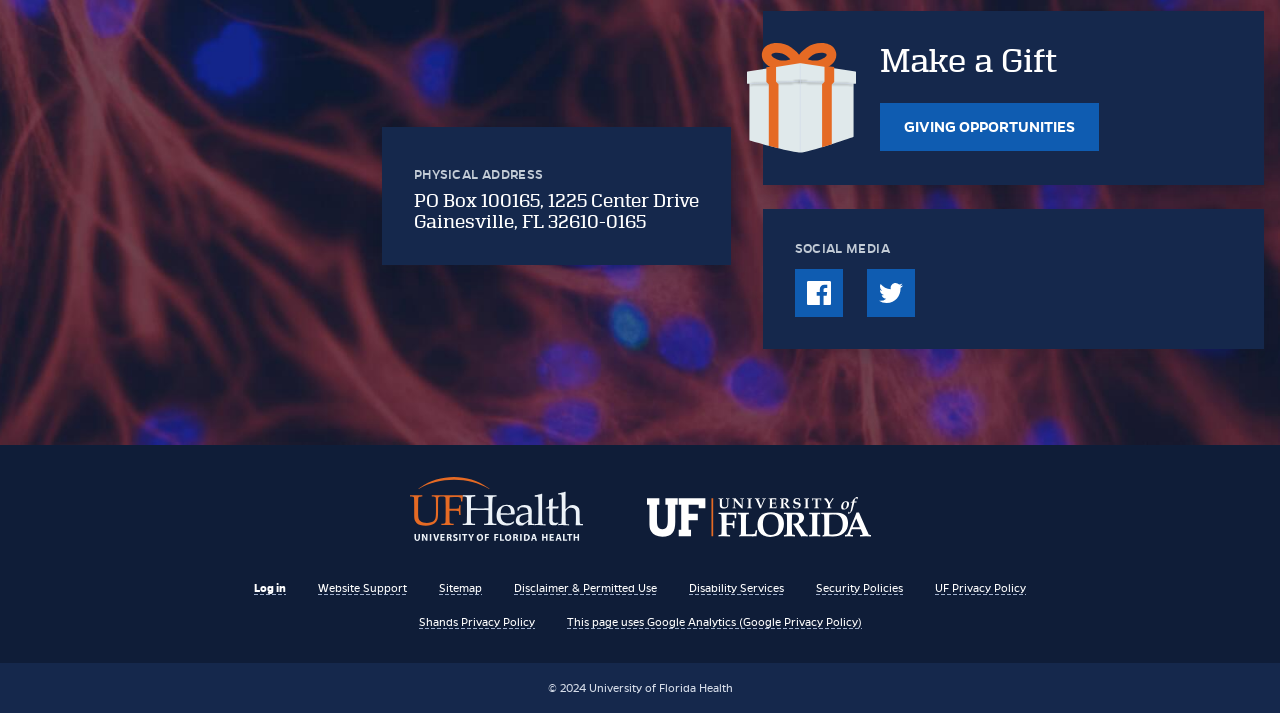Determine the bounding box coordinates of the clickable area required to perform the following instruction: "Log in". The coordinates should be represented as four float numbers between 0 and 1: [left, top, right, bottom].

[0.198, 0.814, 0.223, 0.834]